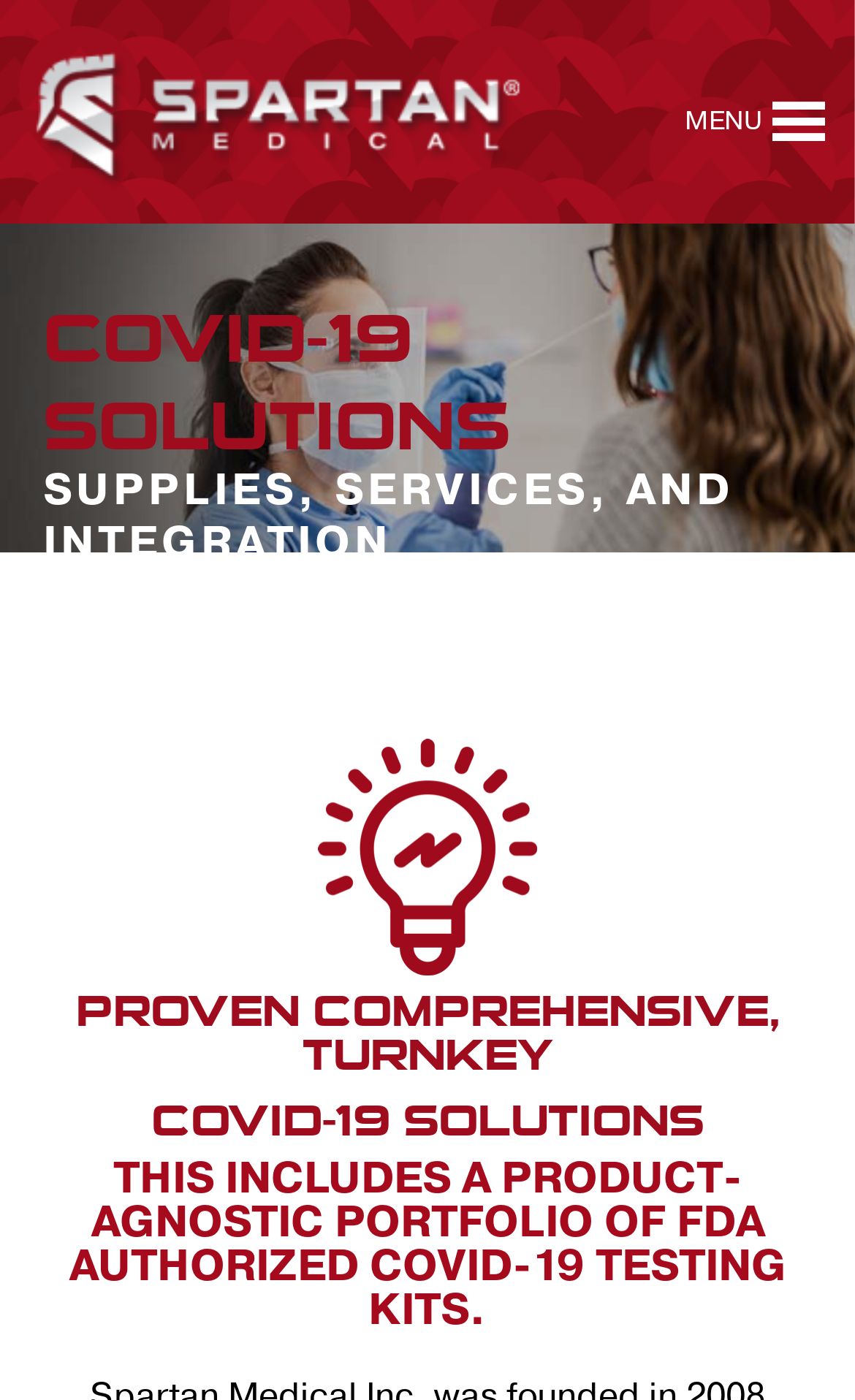From the element description: "alt="Spartan Medical"", extract the bounding box coordinates of the UI element. The coordinates should be expressed as four float numbers between 0 and 1, in the order [left, top, right, bottom].

[0.035, 0.017, 0.624, 0.158]